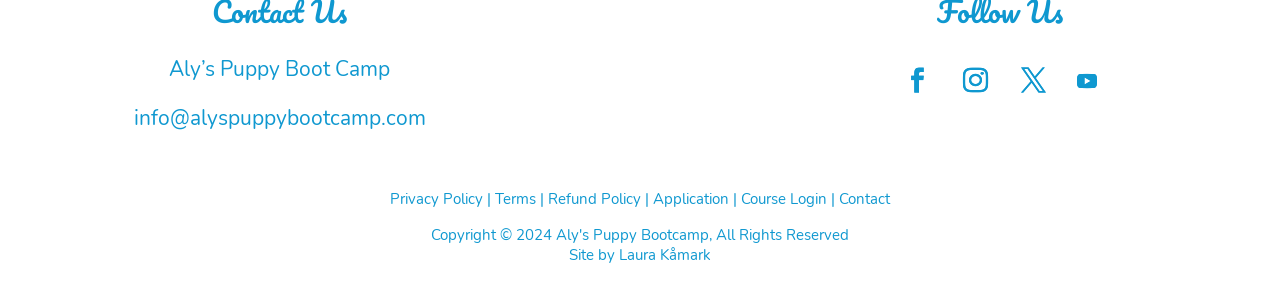Please look at the image and answer the question with a detailed explanation: What is the email address provided?

The email address can be found in the link element at the top of the webpage, which reads 'info@alyspuppybootcamp.com'.